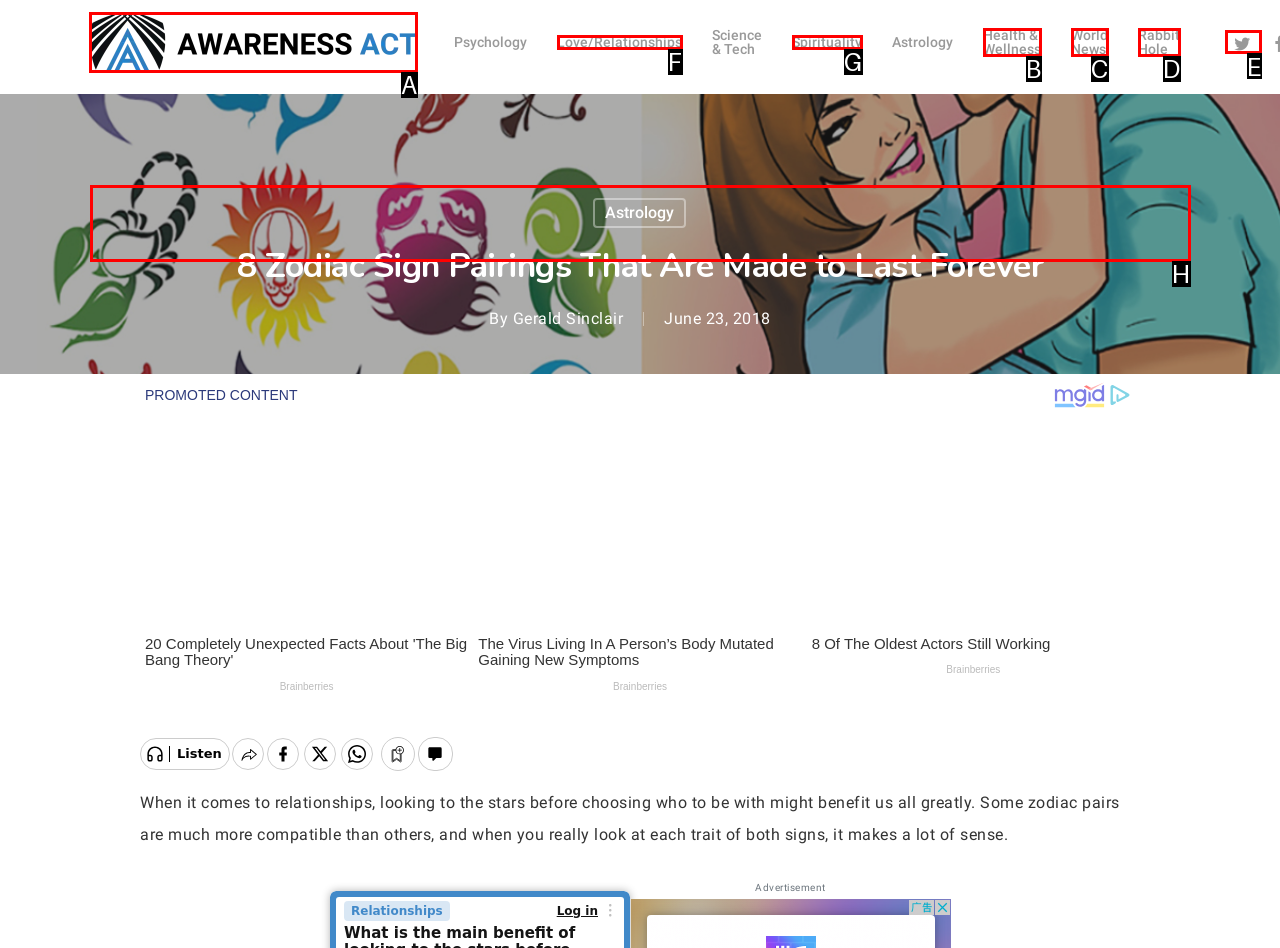From the given options, tell me which letter should be clicked to complete this task: visit Awareness Act homepage
Answer with the letter only.

A